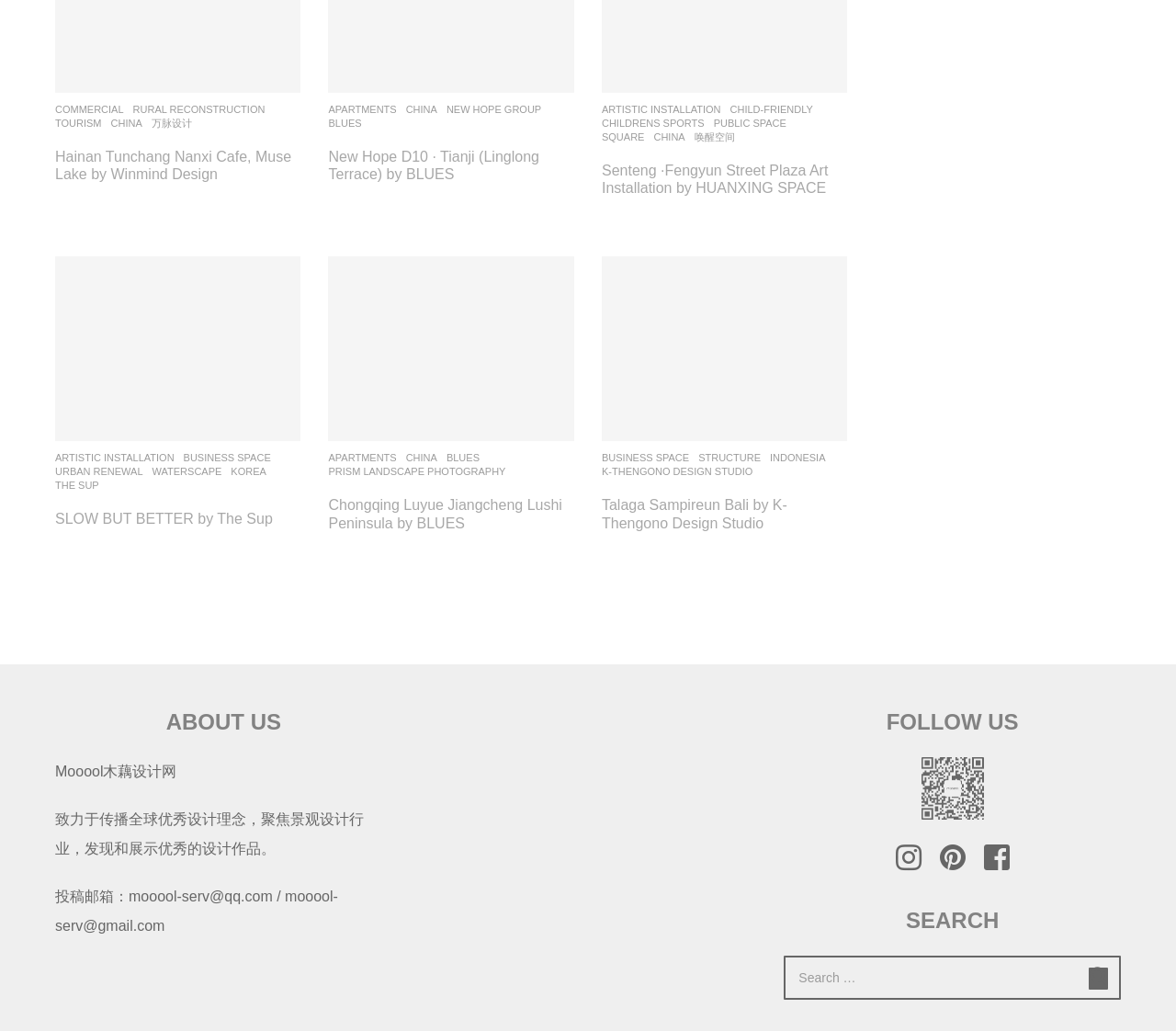Given the element description: "Business Space", predict the bounding box coordinates of this UI element. The coordinates must be four float numbers between 0 and 1, given as [left, top, right, bottom].

[0.156, 0.438, 0.23, 0.449]